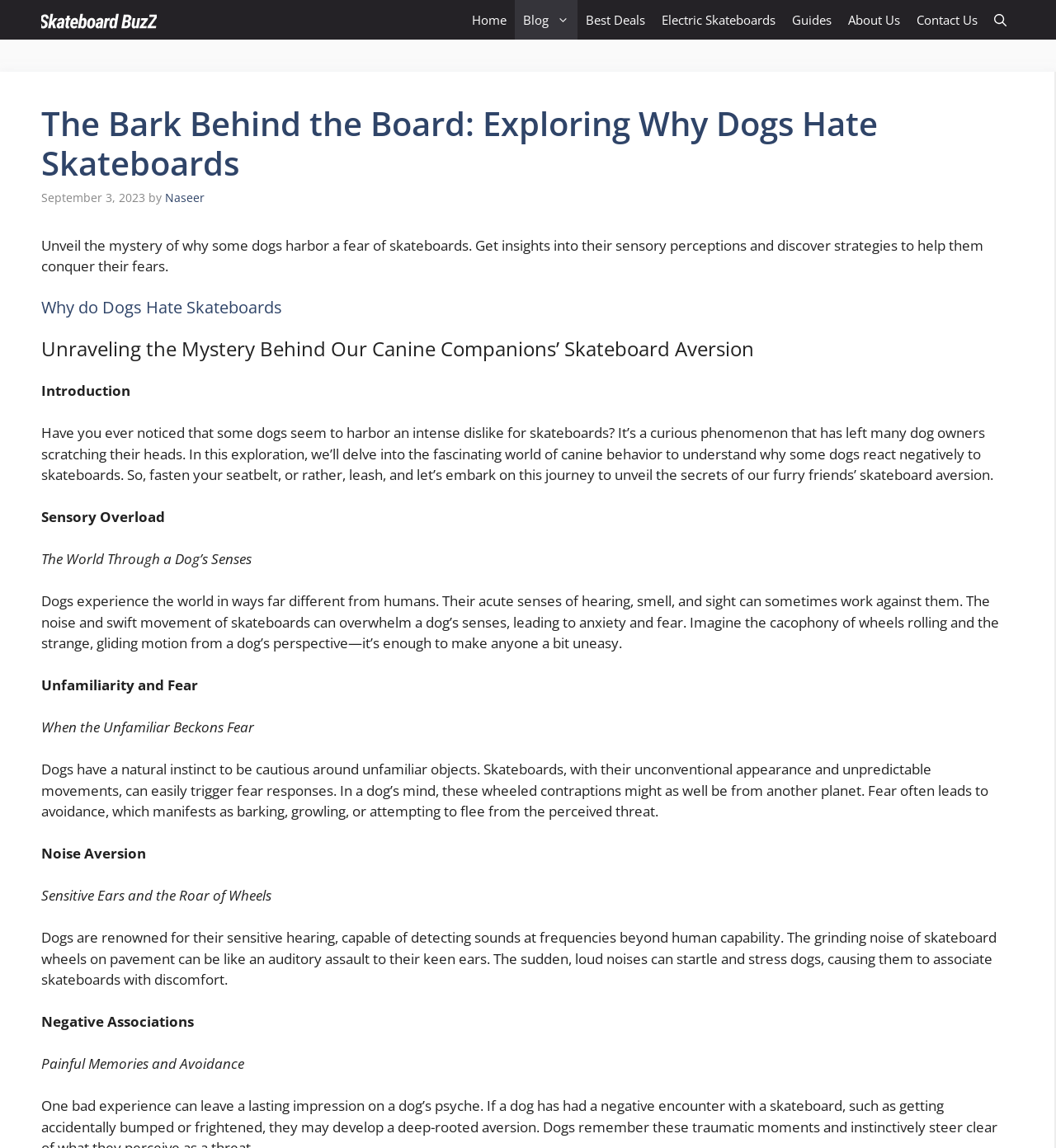Please mark the clickable region by giving the bounding box coordinates needed to complete this instruction: "Explore the 'Electric Skateboards' section".

[0.619, 0.0, 0.742, 0.034]